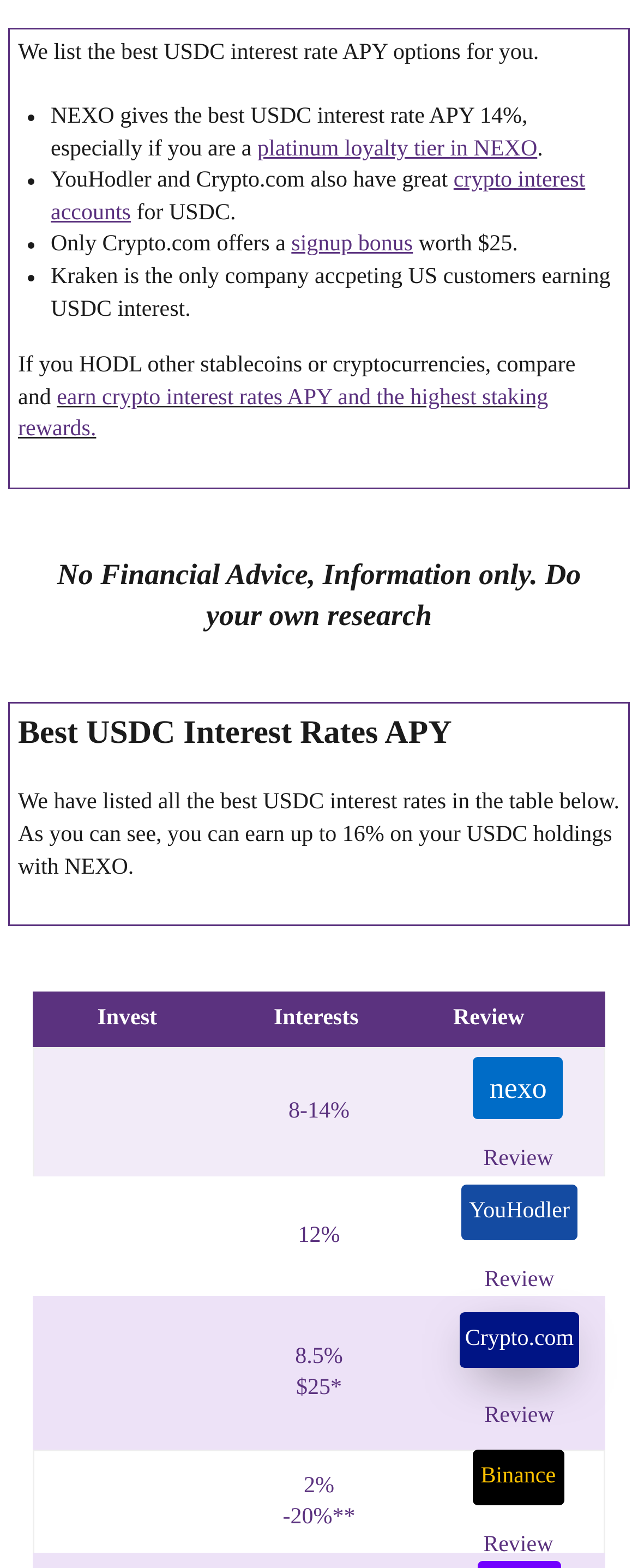Which company is the only one accepting US customers for USDC interest?
Use the information from the image to give a detailed answer to the question.

The text mentions 'Kraken is the only company accepting US customers earning USDC interest.'